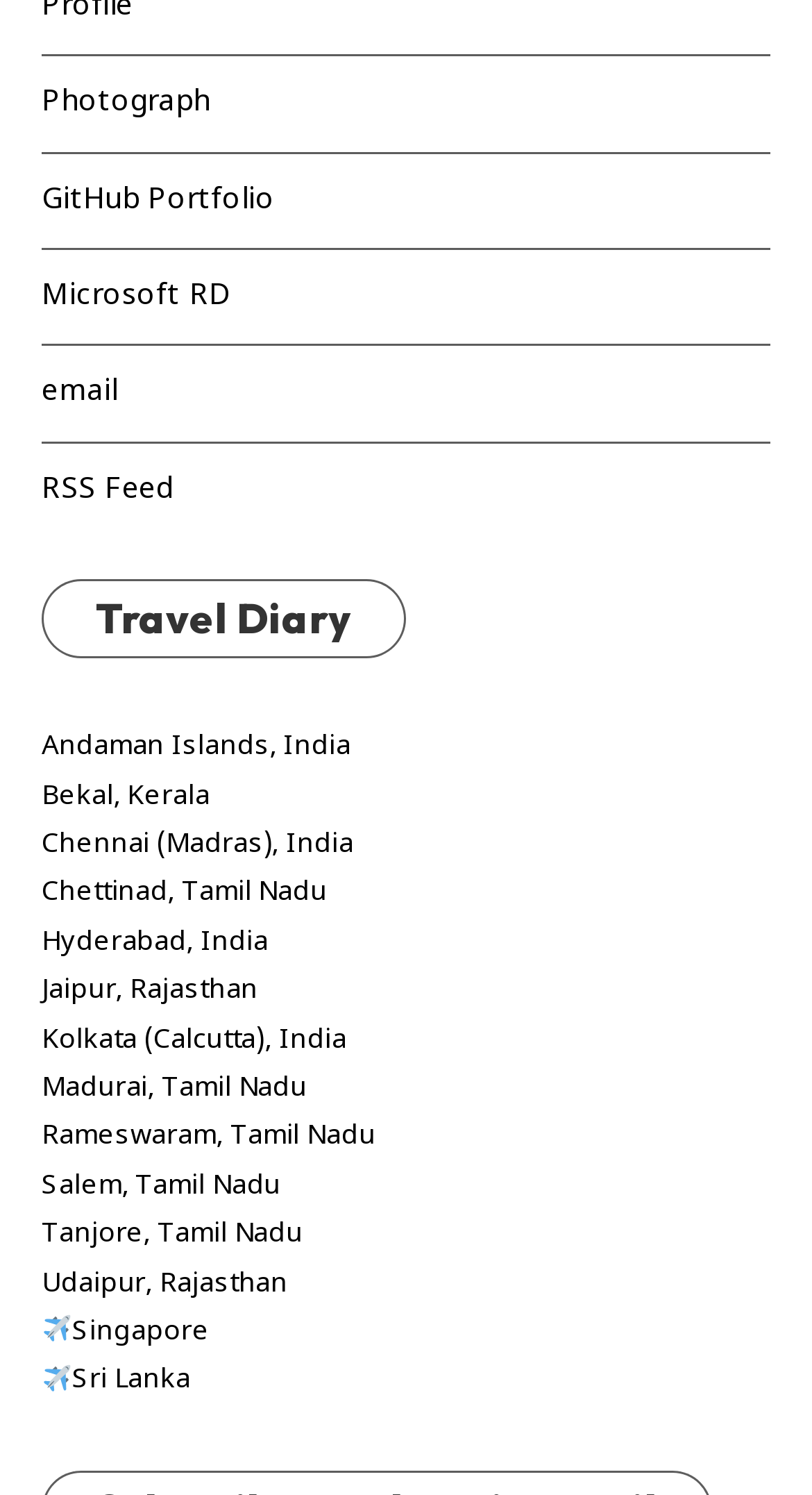Please identify the bounding box coordinates of the clickable area that will fulfill the following instruction: "Explore Andaman Islands, India". The coordinates should be in the format of four float numbers between 0 and 1, i.e., [left, top, right, bottom].

[0.051, 0.489, 0.432, 0.512]